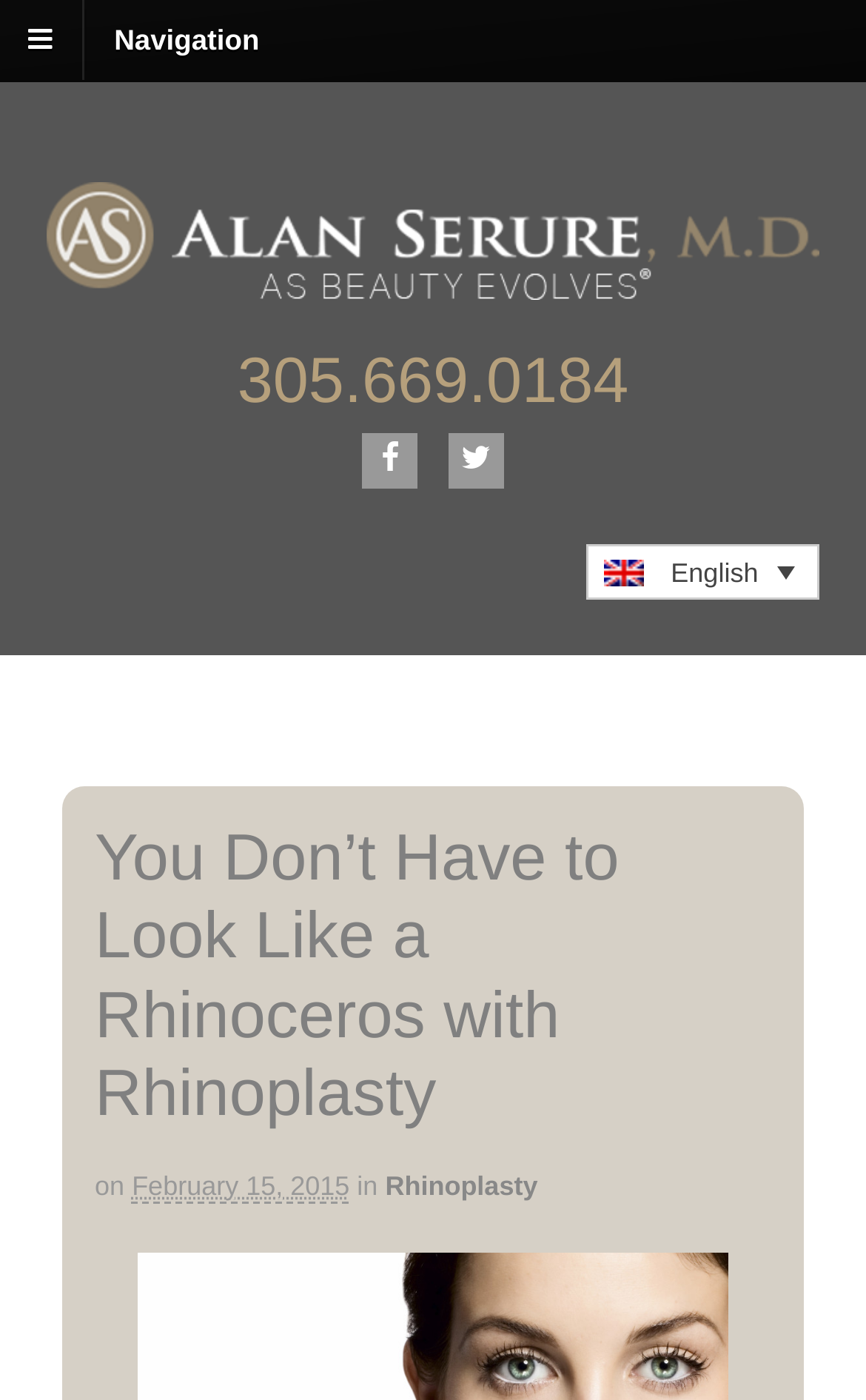From the webpage screenshot, predict the bounding box coordinates (top-left x, top-left y, bottom-right x, bottom-right y) for the UI element described here: Navigation

[0.096, 0.006, 0.332, 0.05]